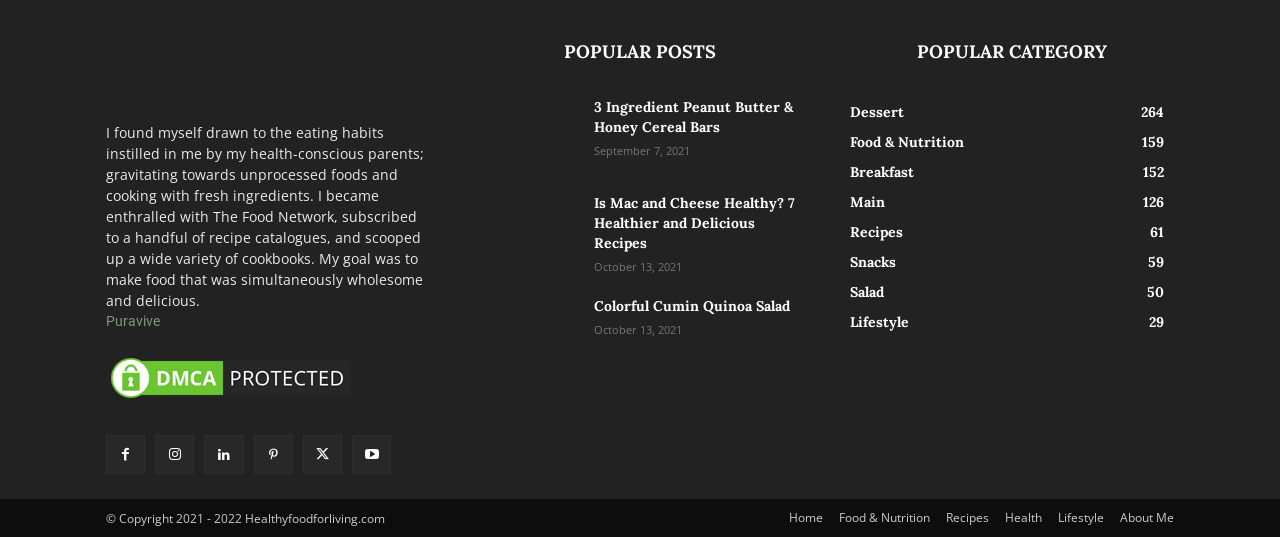Carefully examine the image and provide an in-depth answer to the question: What is the category with the most recipes?

The popular category section is located at the bottom left of the webpage, and it displays several links with category names and numbers. The category with the most recipes is 'Dessert' with 264 recipes.